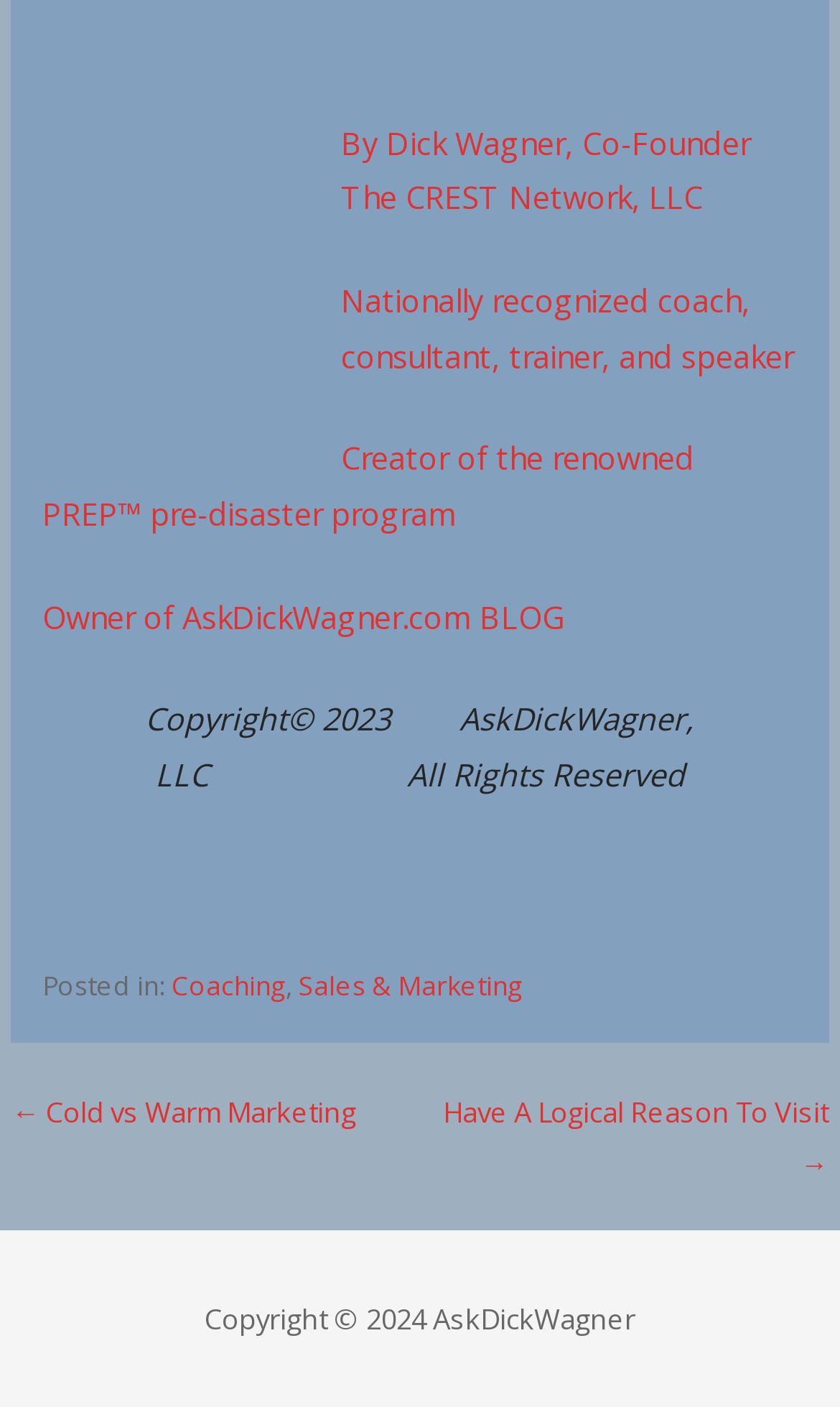Provide a one-word or short-phrase answer to the question:
Who is the author of the webpage?

Dick Wagner